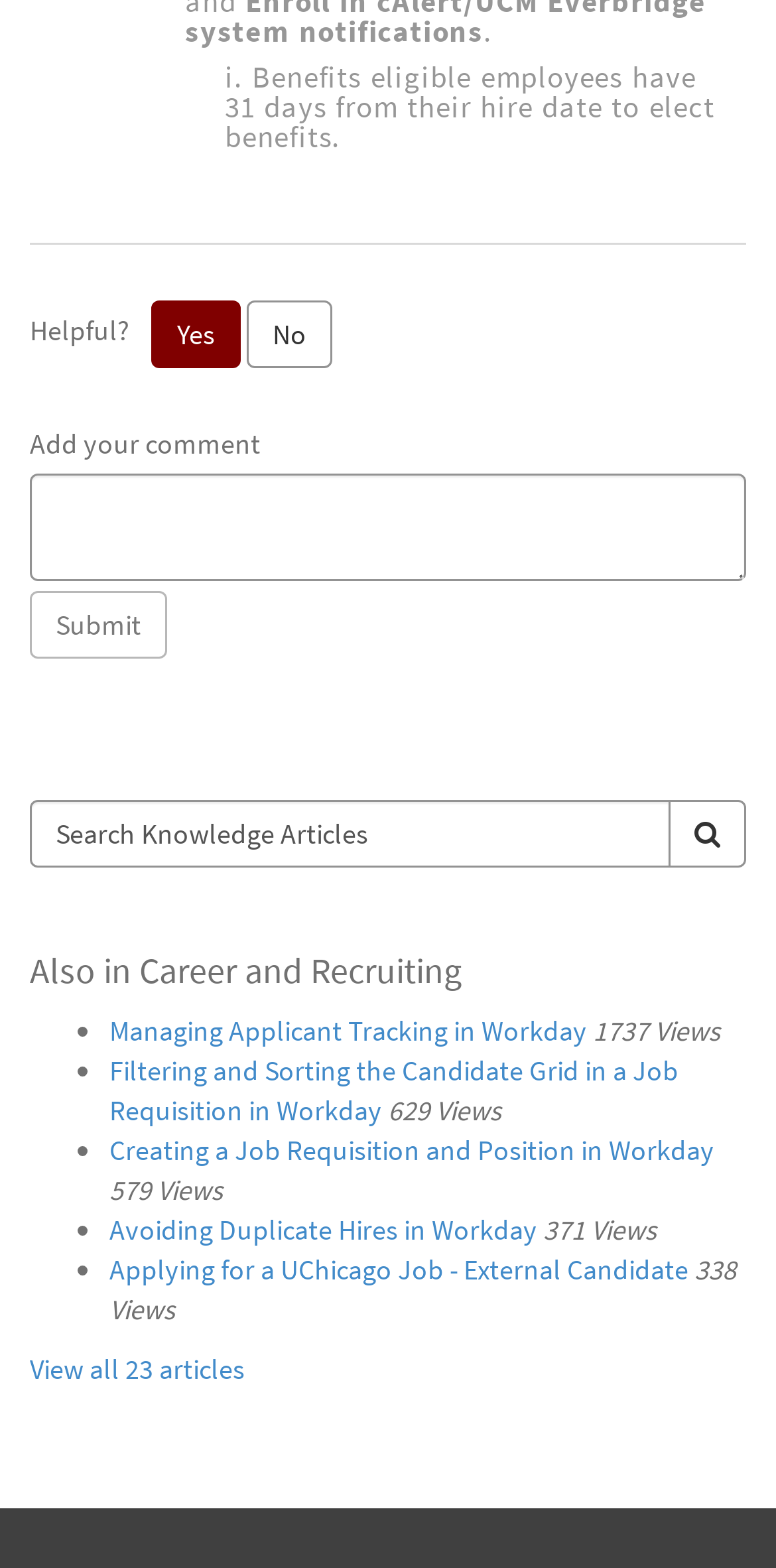Locate the bounding box coordinates of the element you need to click to accomplish the task described by this instruction: "View all articles".

[0.038, 0.861, 0.315, 0.884]